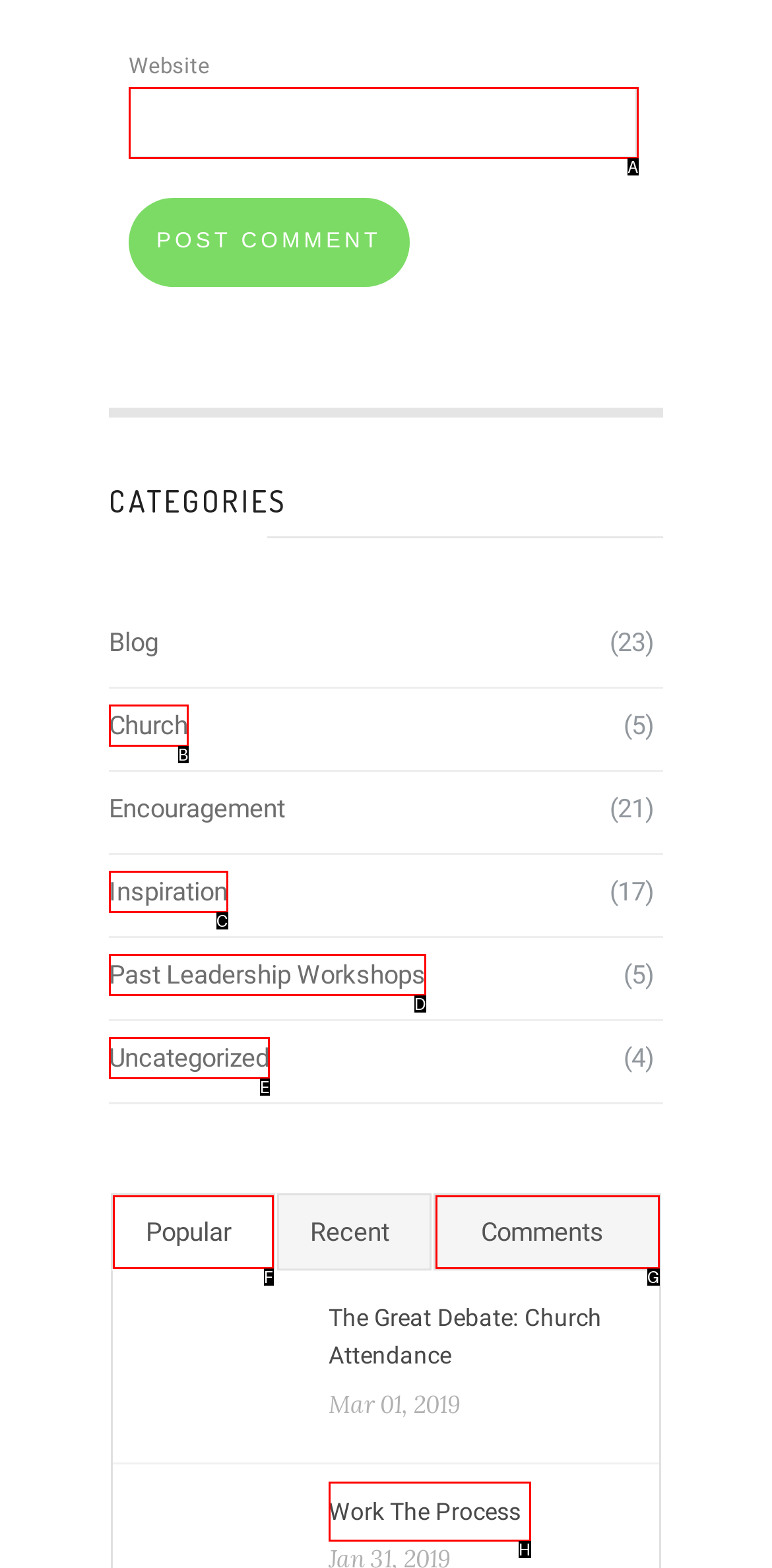Using the given description: Uncategorized, identify the HTML element that corresponds best. Answer with the letter of the correct option from the available choices.

E